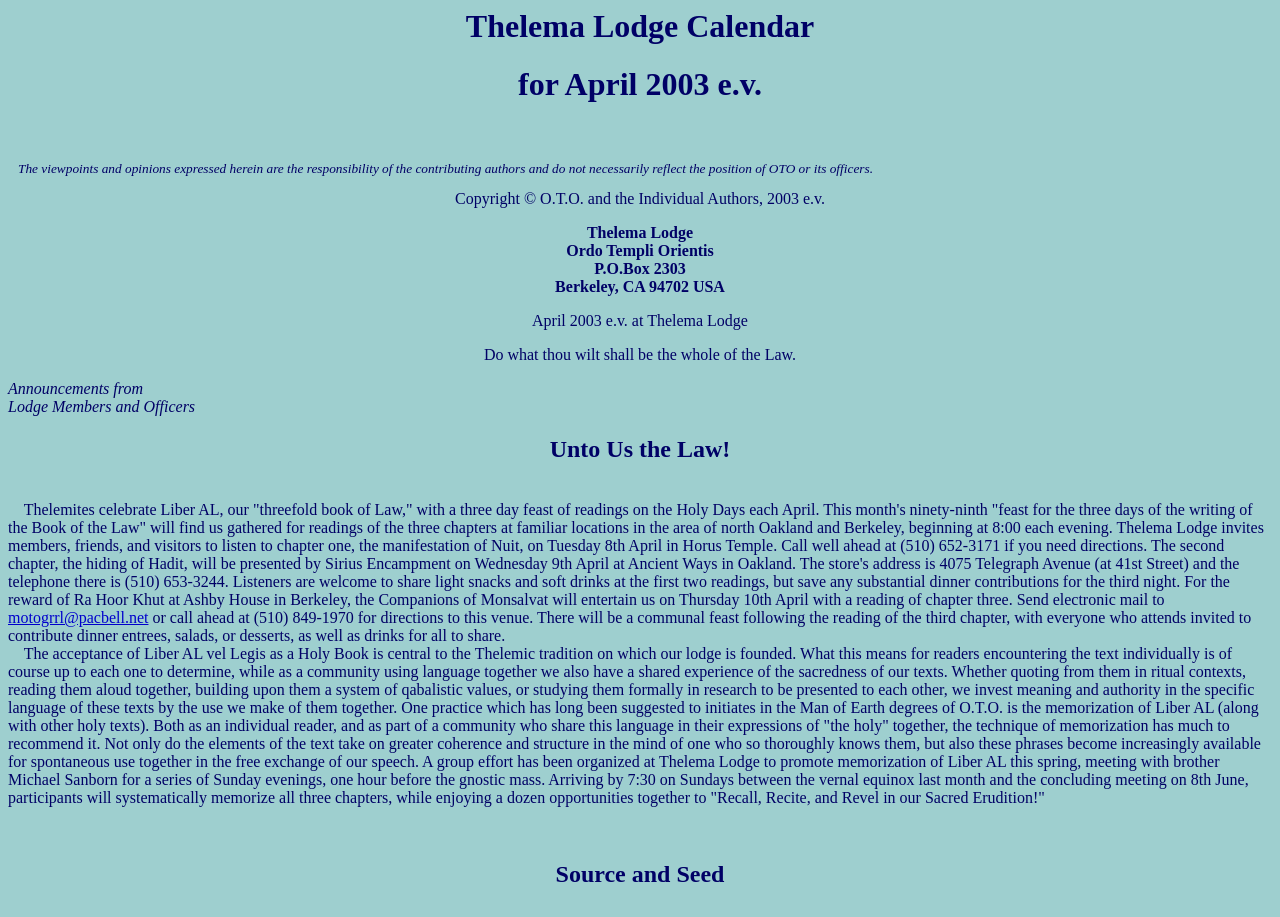What is the name of the lodge mentioned on the webpage?
Refer to the image and answer the question using a single word or phrase.

Thelema Lodge